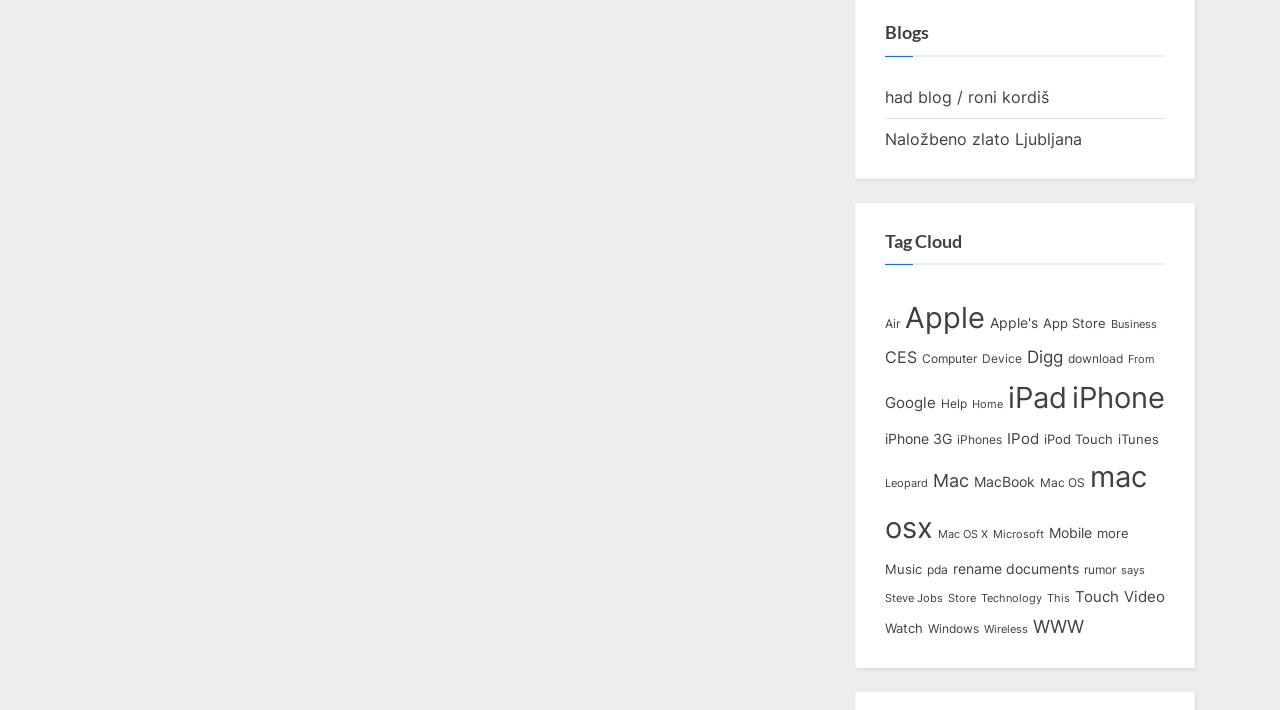What is the title of the first heading?
Based on the screenshot, answer the question with a single word or phrase.

Blogs